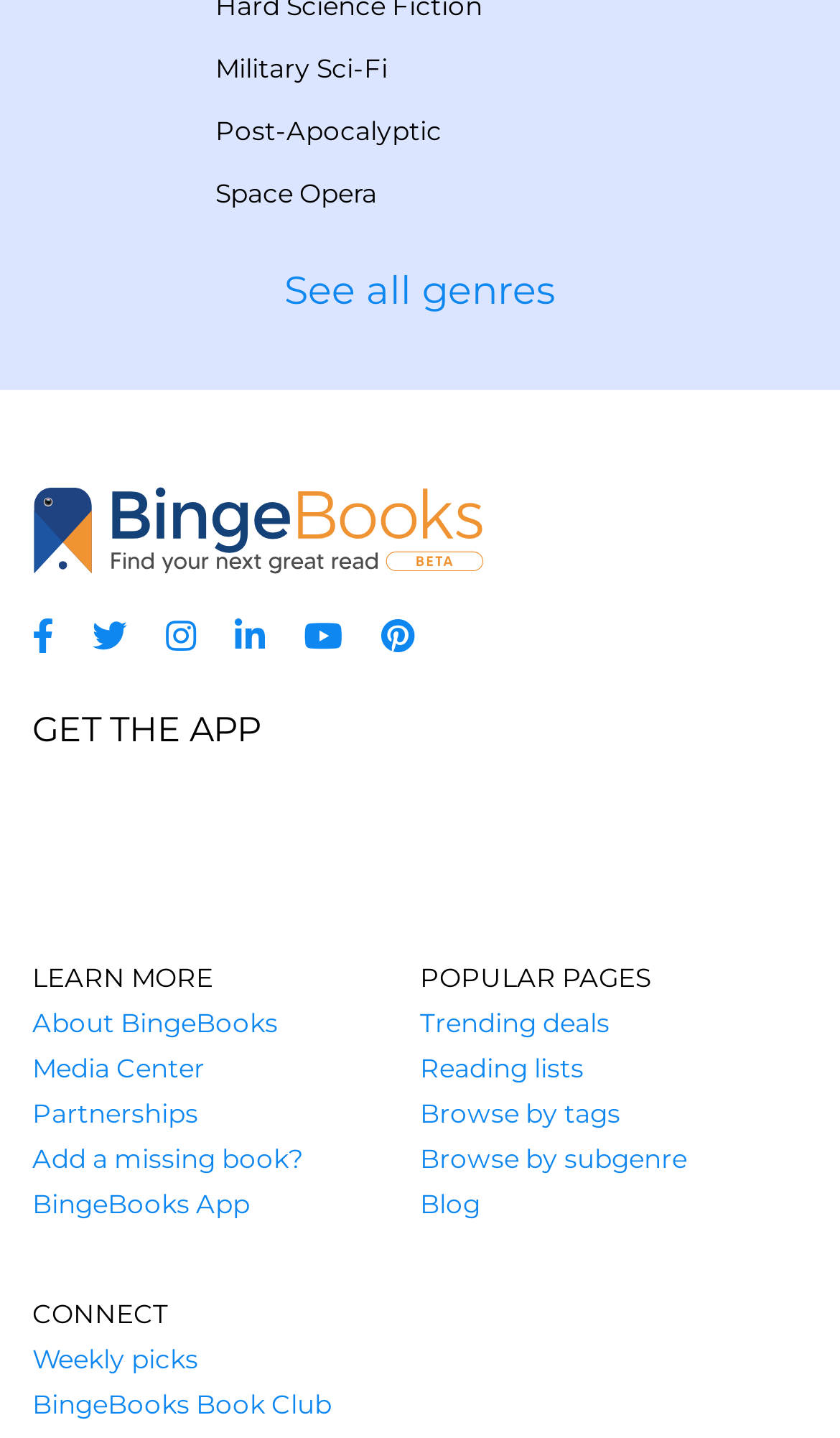Please find the bounding box coordinates of the element that needs to be clicked to perform the following instruction: "Browse Military Sci-Fi genre". The bounding box coordinates should be four float numbers between 0 and 1, represented as [left, top, right, bottom].

[0.256, 0.036, 0.462, 0.059]